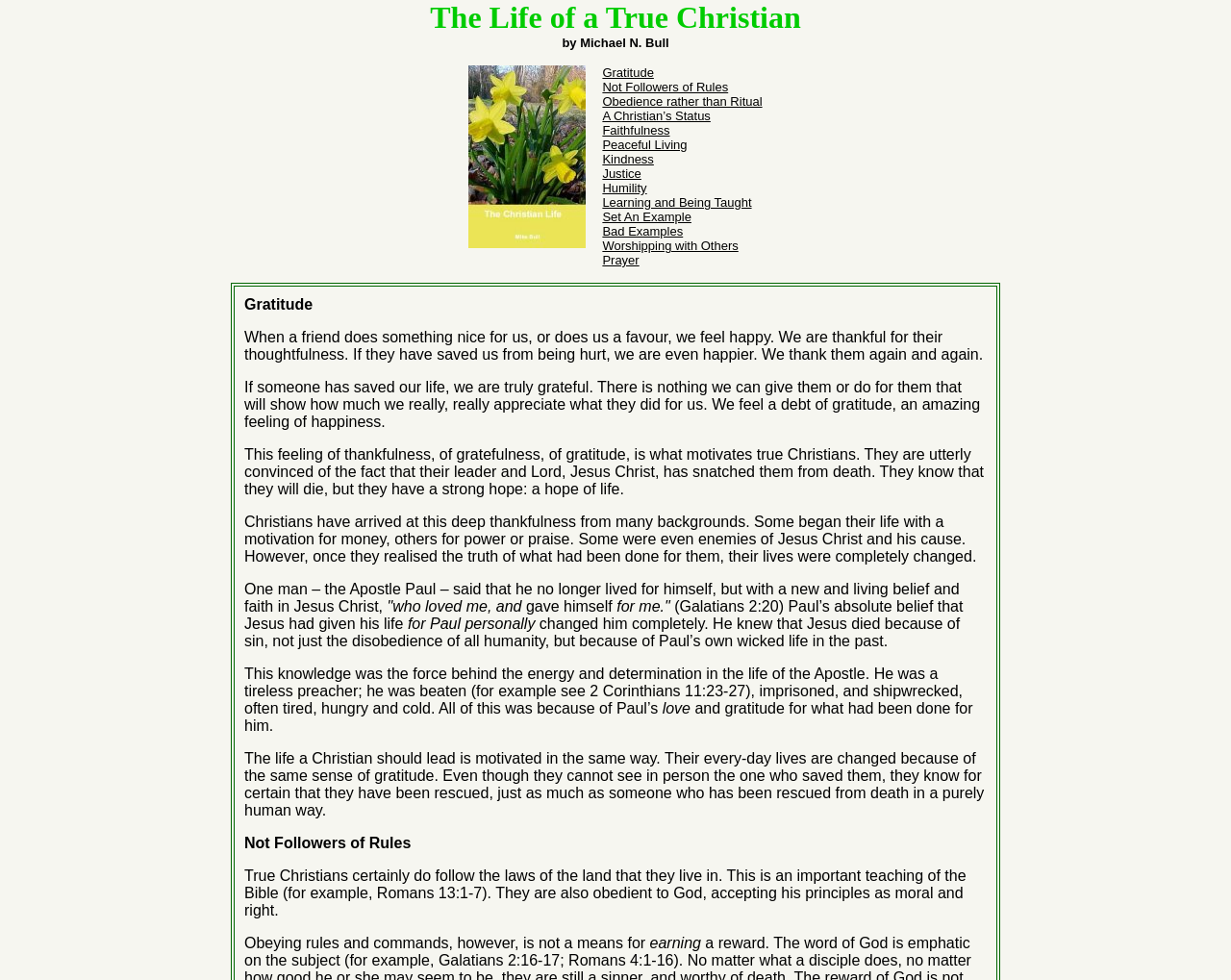Answer in one word or a short phrase: 
What is the first characteristic of a true Christian?

Gratitude